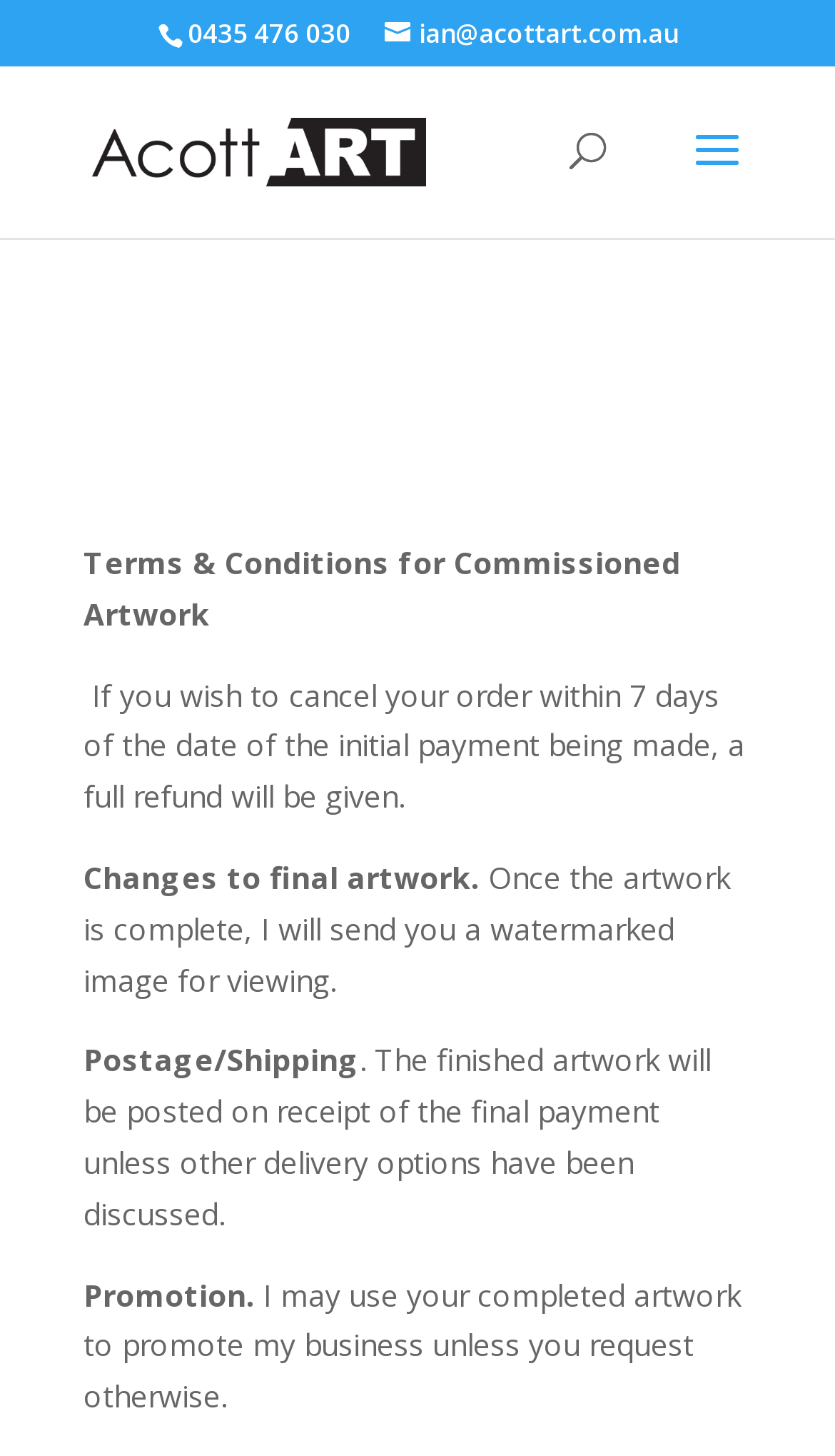What happens if you cancel your order within 7 days?
Using the image, answer in one word or phrase.

Full refund